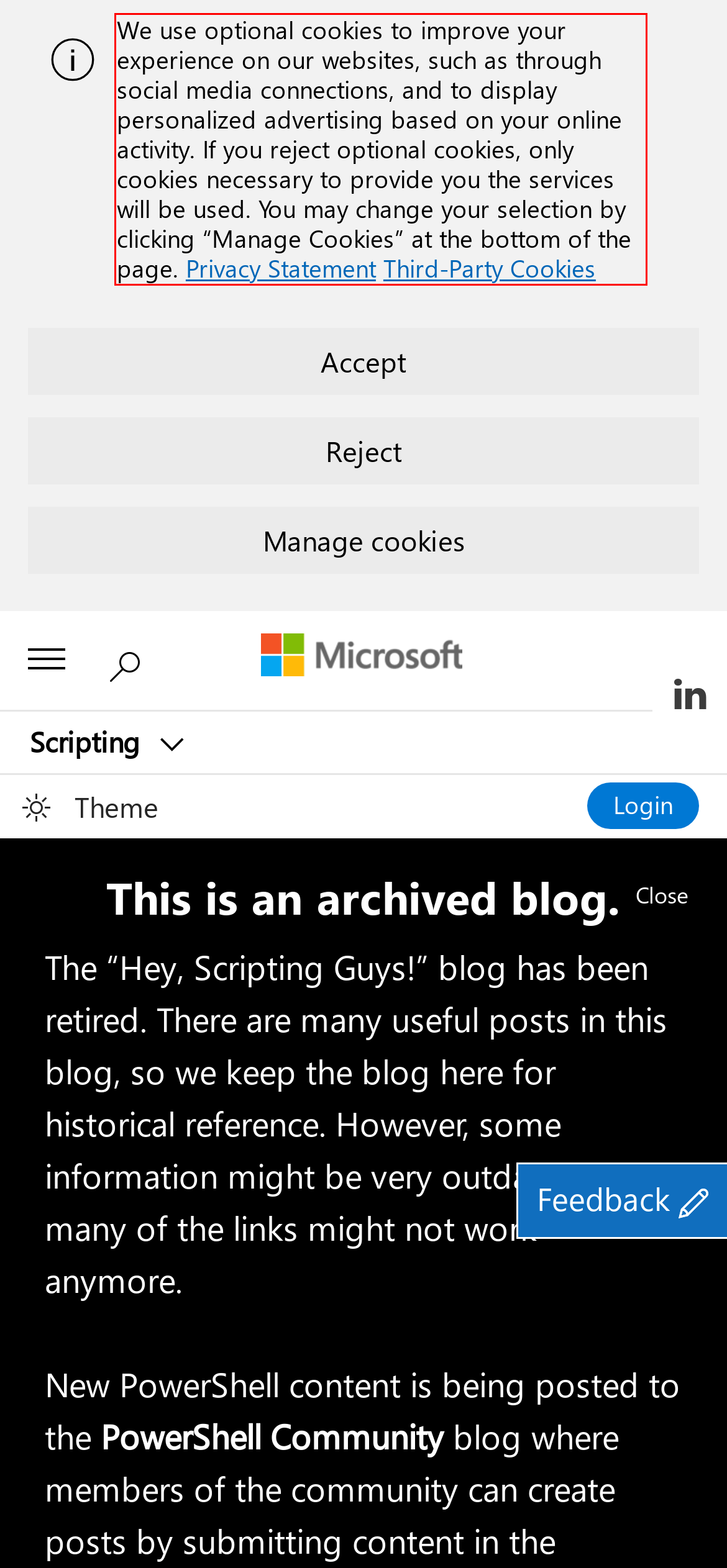Review the webpage screenshot provided, and perform OCR to extract the text from the red bounding box.

We use optional cookies to improve your experience on our websites, such as through social media connections, and to display personalized advertising based on your online activity. If you reject optional cookies, only cookies necessary to provide you the services will be used. You may change your selection by clicking “Manage Cookies” at the bottom of the page. Privacy Statement Third-Party Cookies